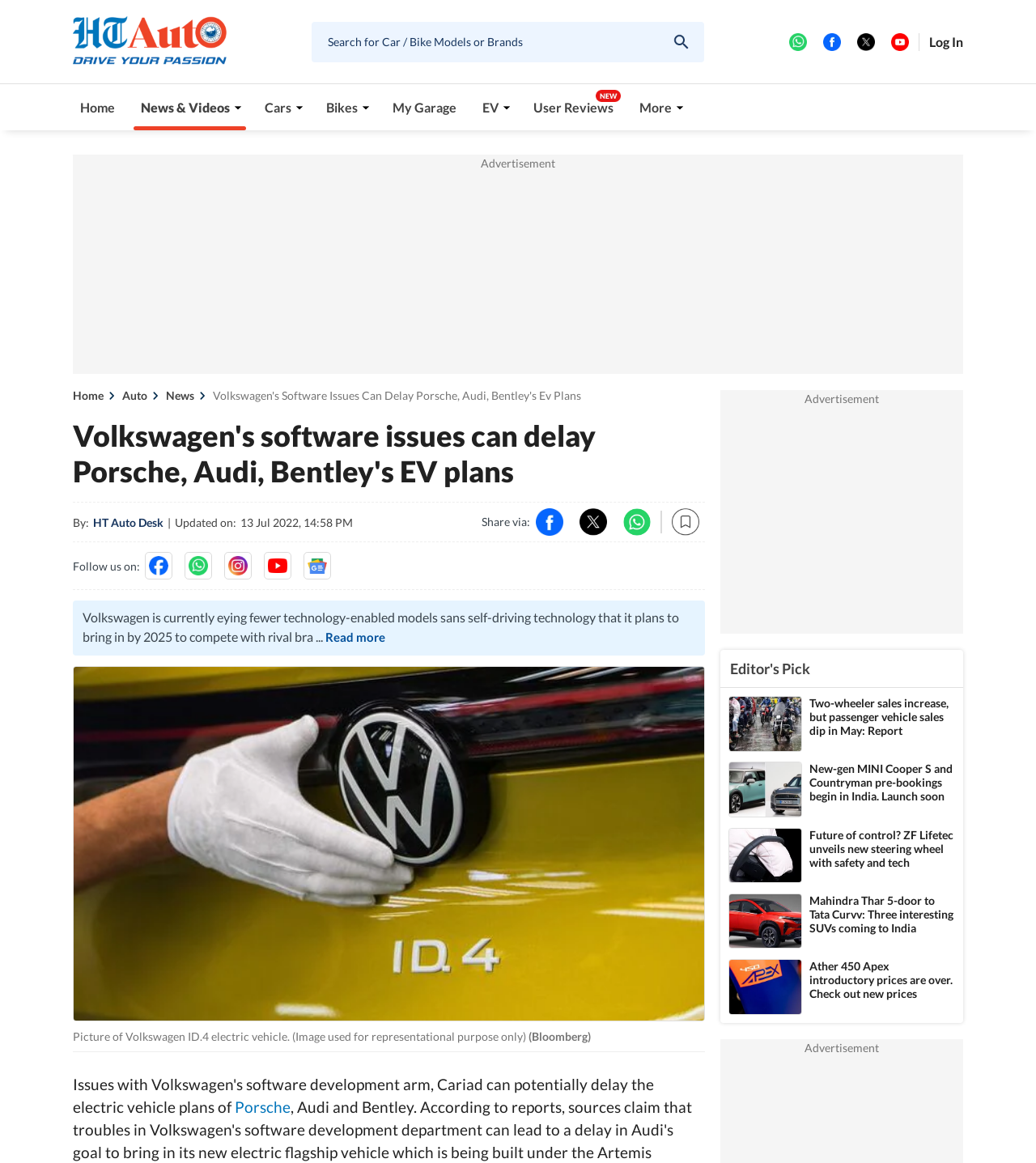Please predict the bounding box coordinates of the element's region where a click is necessary to complete the following instruction: "View news about Porsche". The coordinates should be represented by four float numbers between 0 and 1, i.e., [left, top, right, bottom].

[0.227, 0.944, 0.28, 0.96]